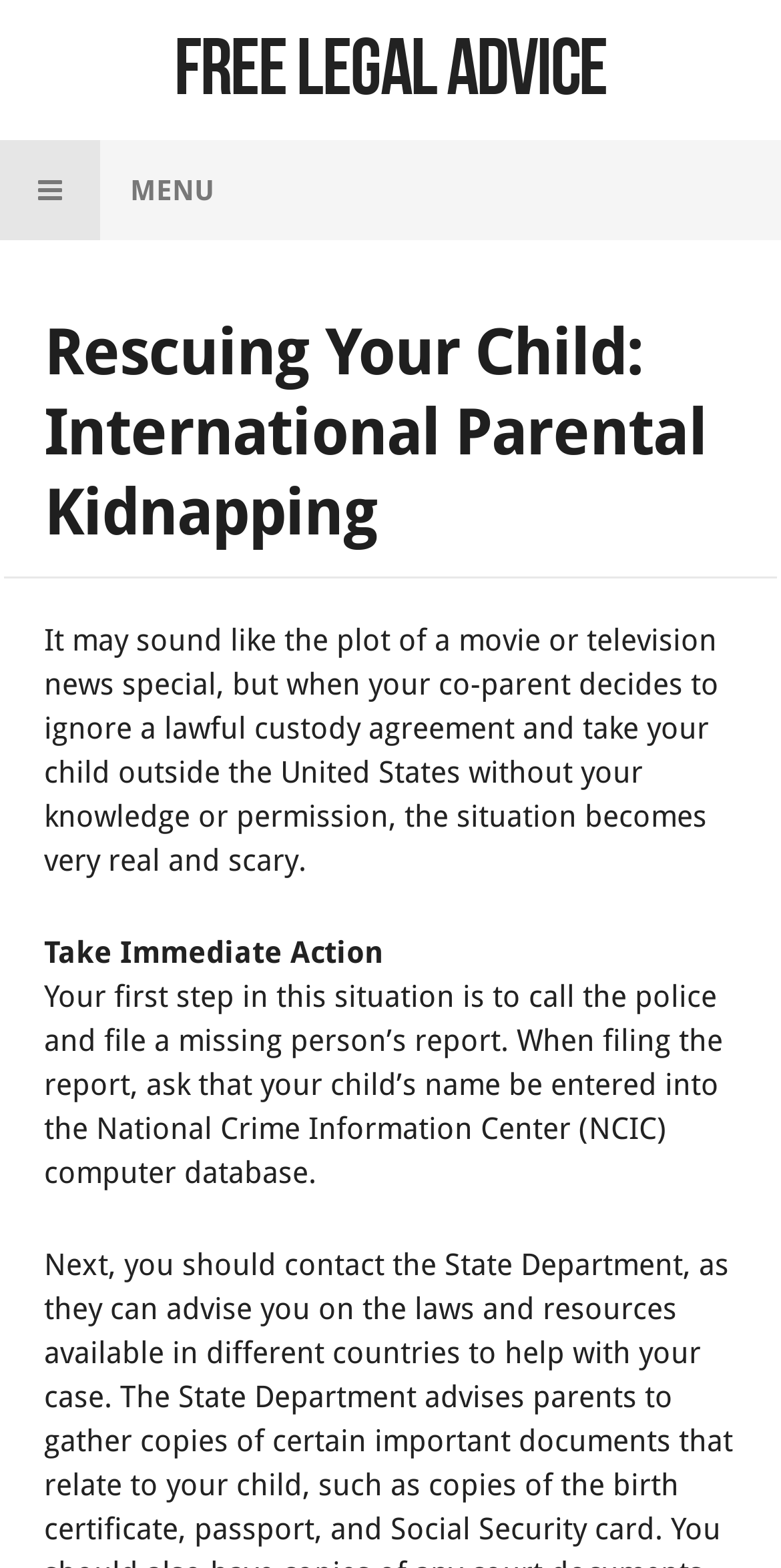Please find and report the primary heading text from the webpage.

Rescuing Your Child: International Parental Kidnapping